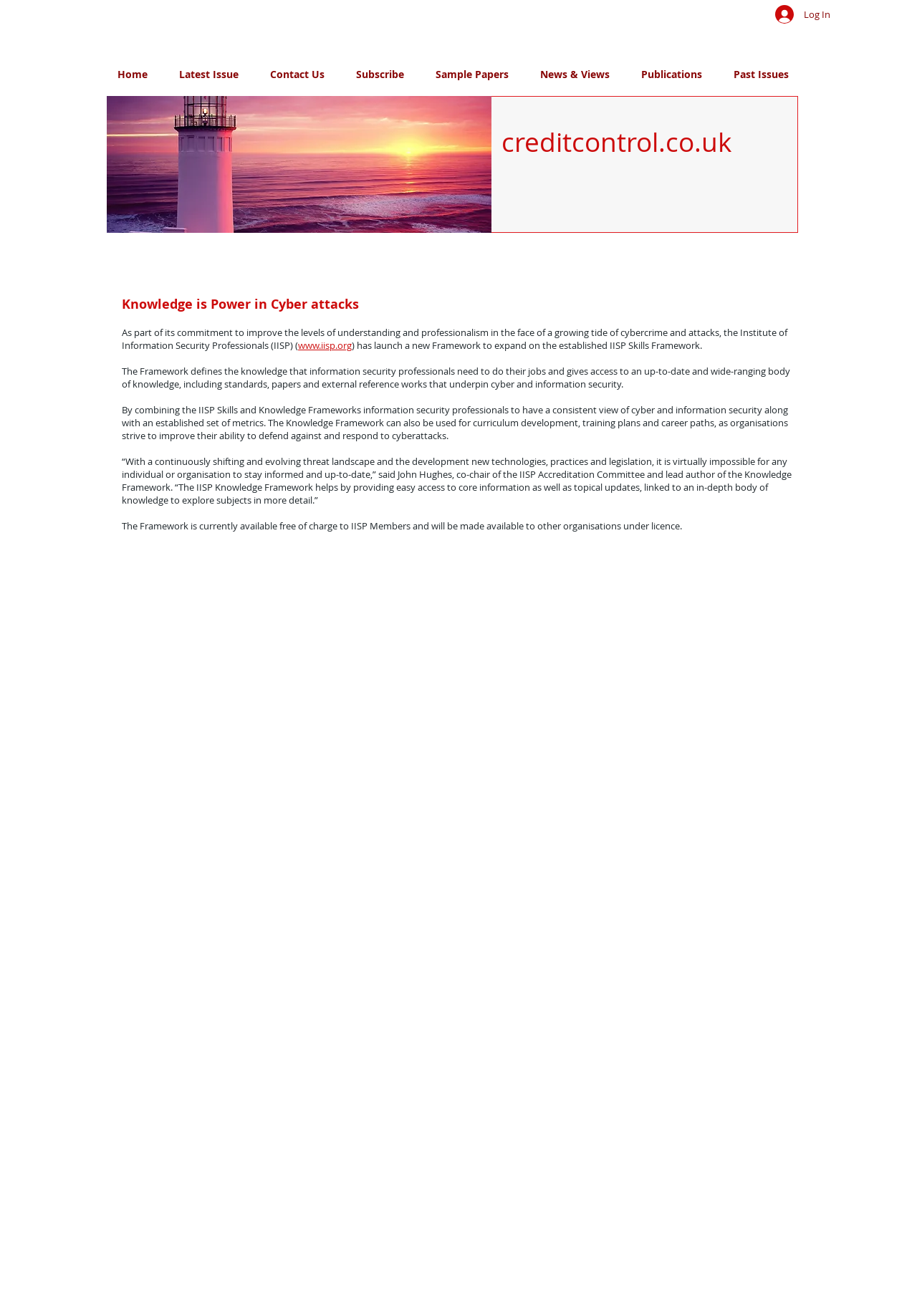Locate the bounding box coordinates of the element that should be clicked to fulfill the instruction: "Go to Home page".

[0.111, 0.048, 0.178, 0.065]